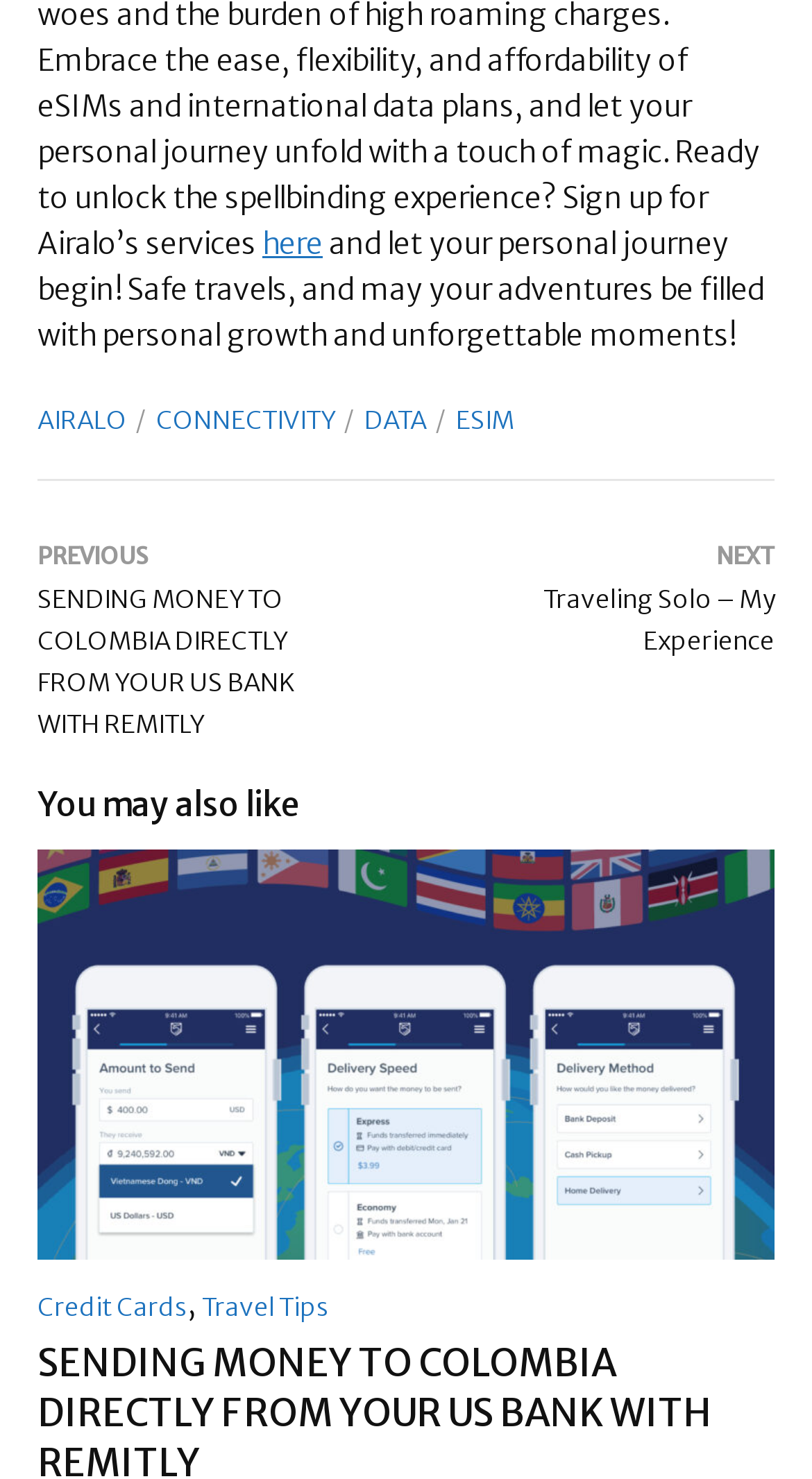Provide your answer in one word or a succinct phrase for the question: 
What is the first link on the webpage?

here